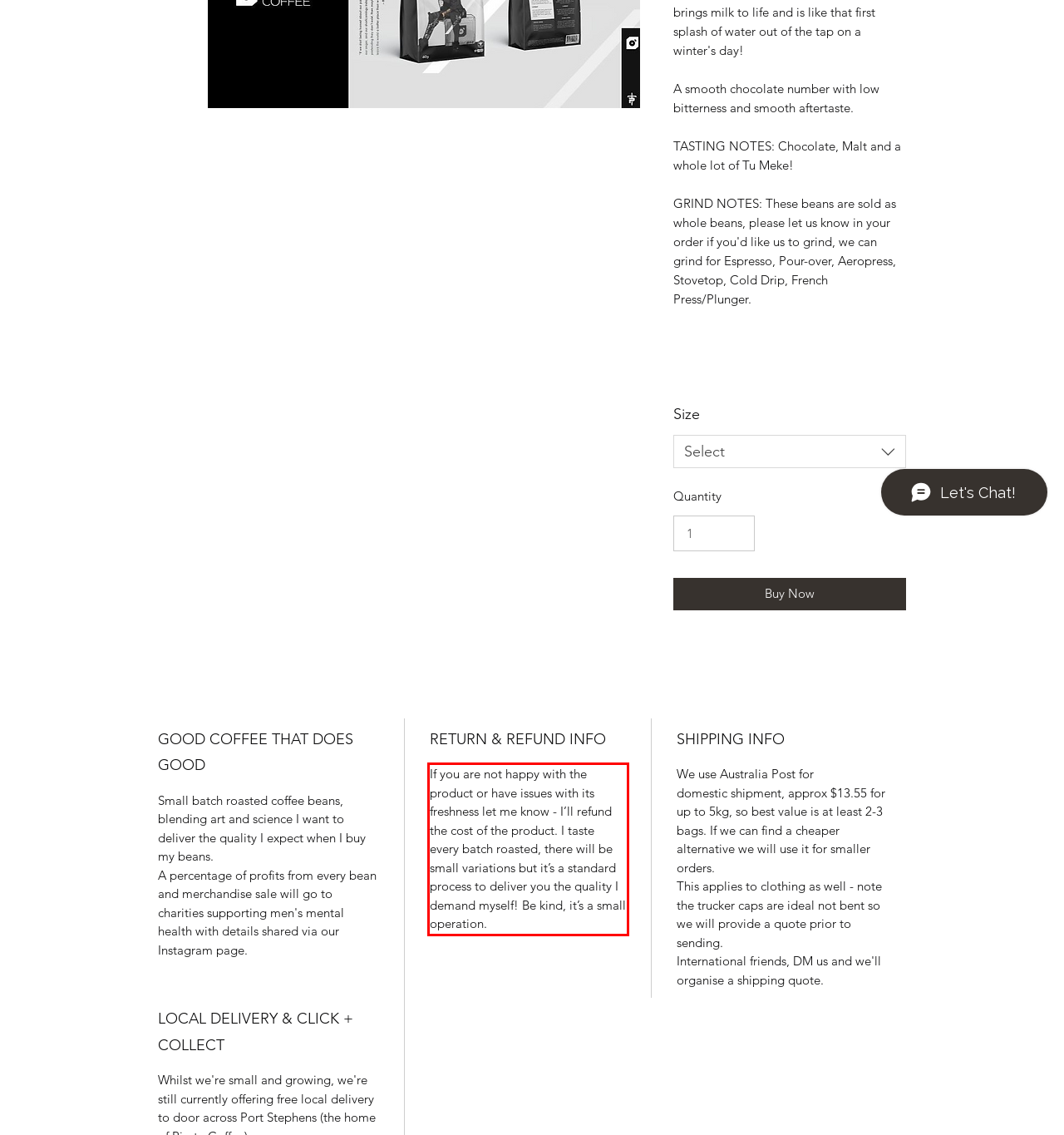Using the provided screenshot of a webpage, recognize the text inside the red rectangle bounding box by performing OCR.

If you are not happy with the product or have issues with its freshness let me know - I’ll refund the cost of the product. I taste every batch roasted, there will be small variations but it’s a standard process to deliver you the quality I demand myself! Be kind, it’s a small operation.